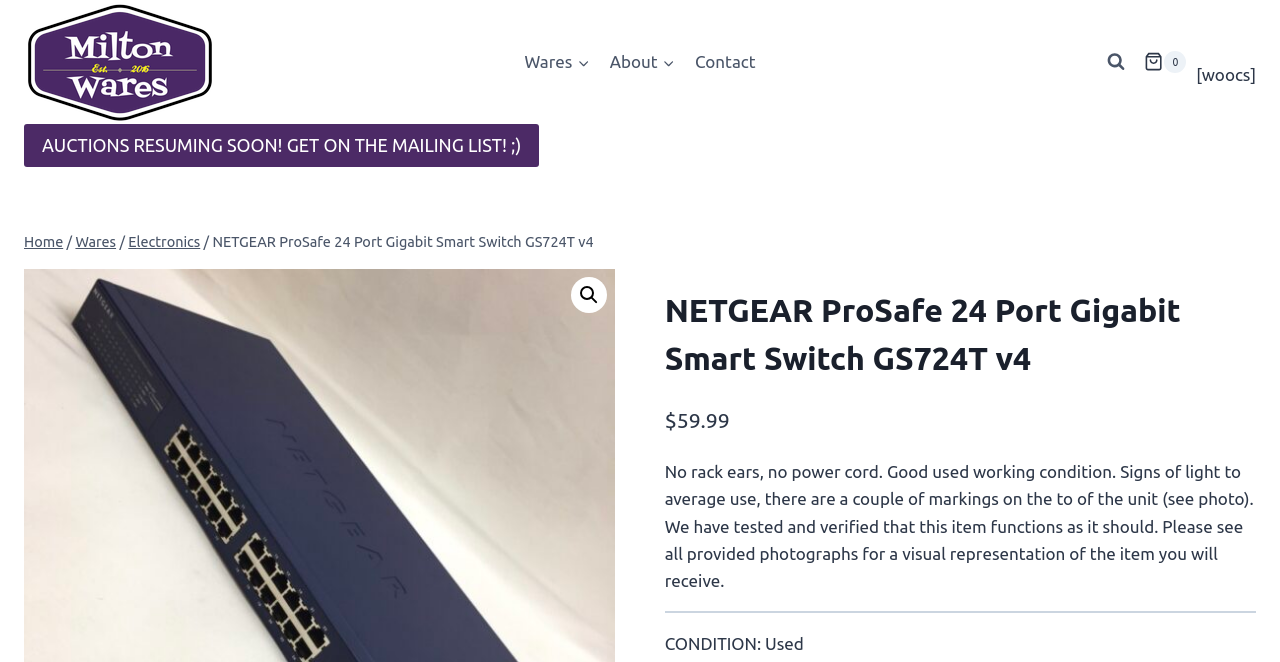Using the description "Shopping Cart 0", locate and provide the bounding box of the UI element.

[0.894, 0.077, 0.927, 0.11]